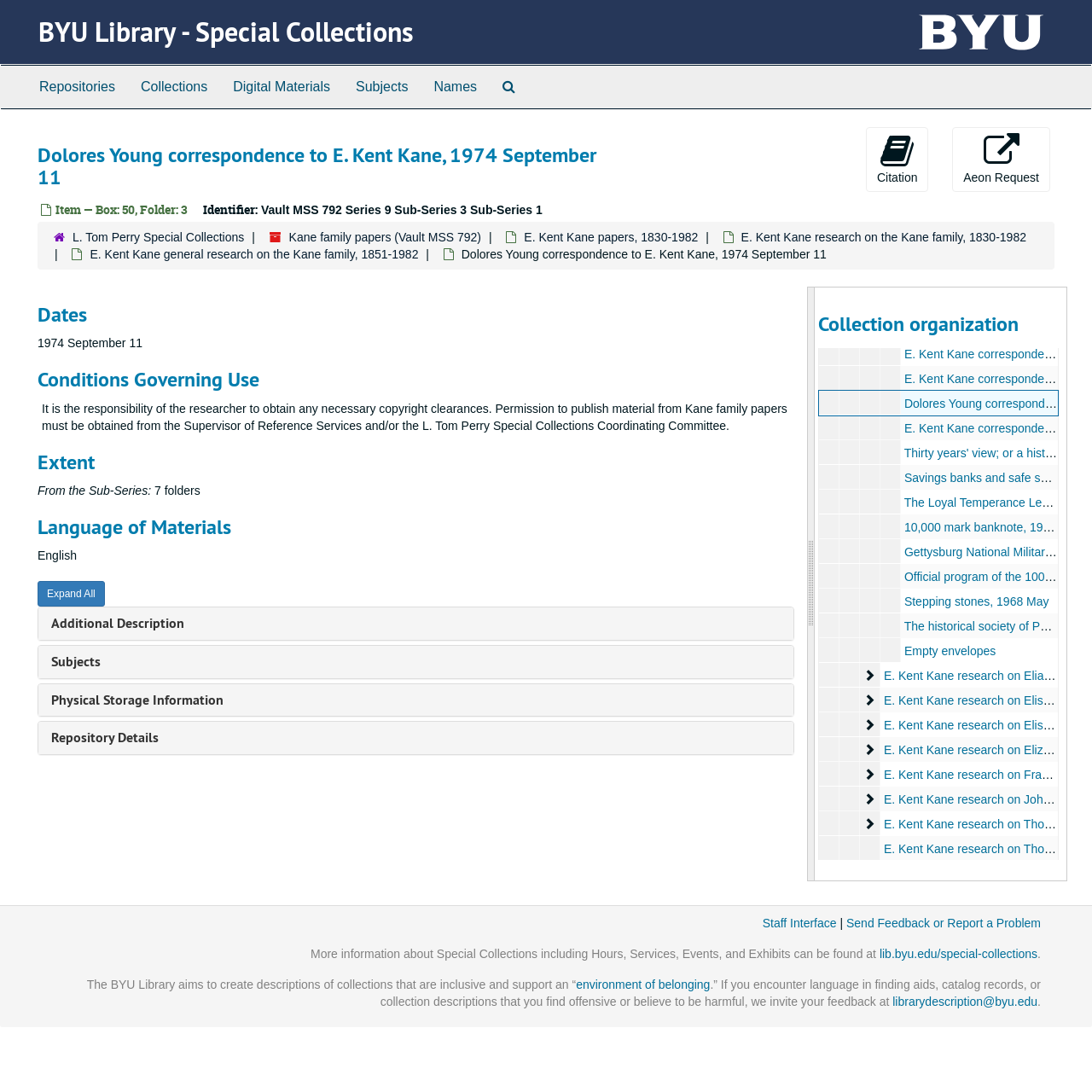Please determine the bounding box of the UI element that matches this description: lib.byu.edu/special-collections. The coordinates should be given as (top-left x, top-left y, bottom-right x, bottom-right y), with all values between 0 and 1.

[0.805, 0.867, 0.95, 0.88]